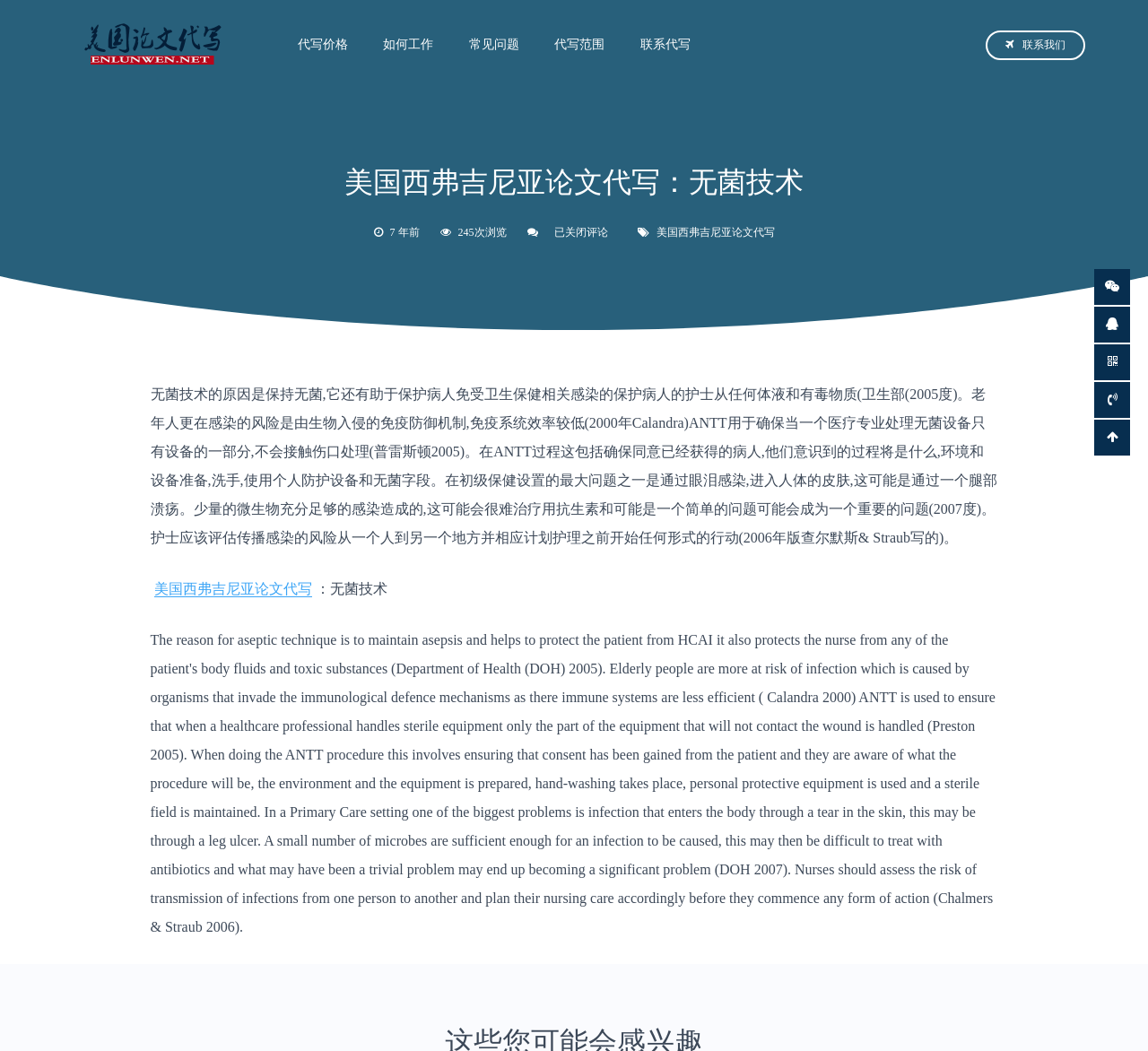What is the purpose of aseptic technology?
Examine the image closely and answer the question with as much detail as possible.

The purpose of aseptic technology is to protect patients from healthcare-related infections, as stated in the article. It helps to prevent the transmission of infections from one person to another and ensures a safe healthcare environment.